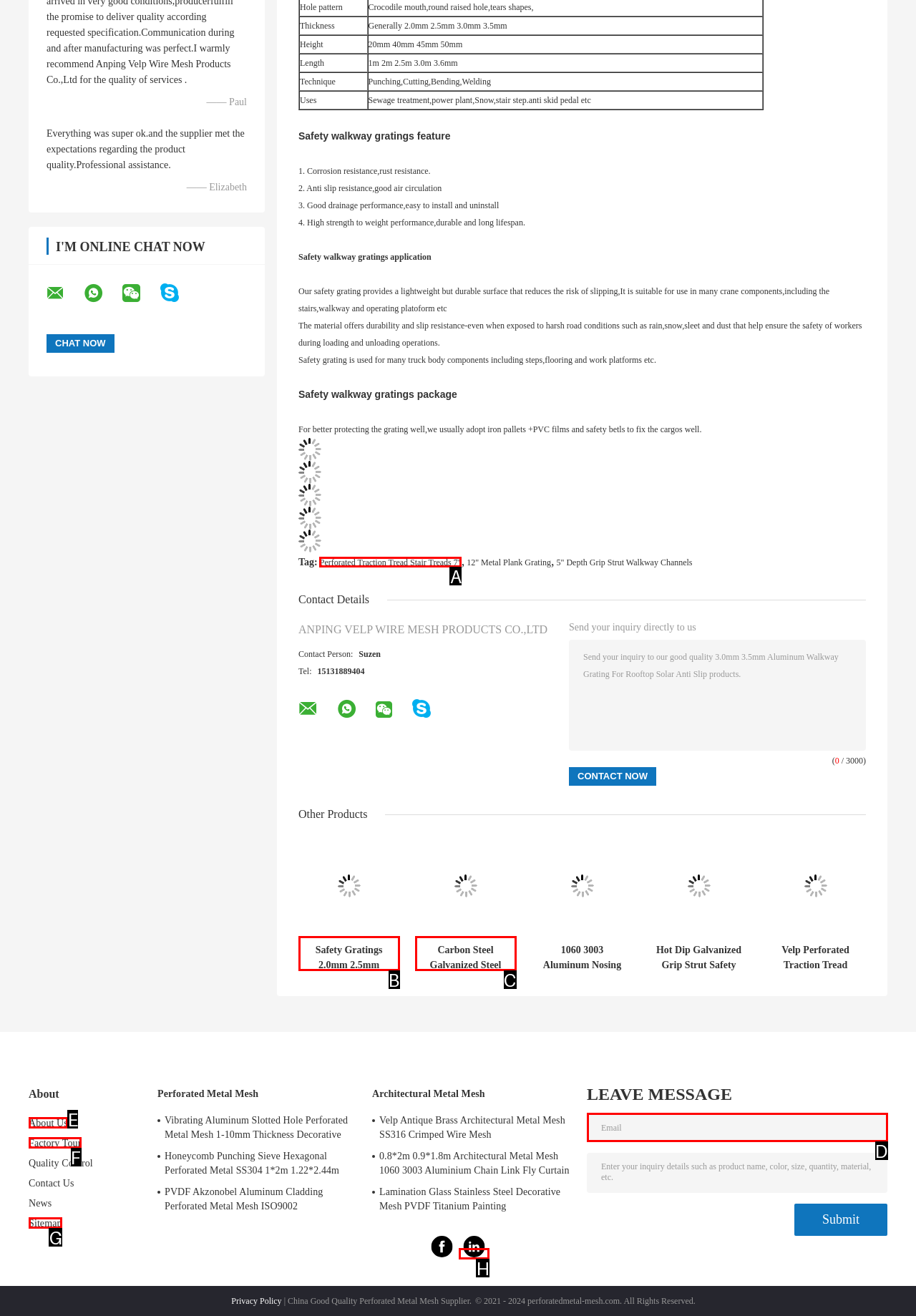Choose the letter of the UI element that aligns with the following description: parent_node: New York Weekly
State your answer as the letter from the listed options.

None